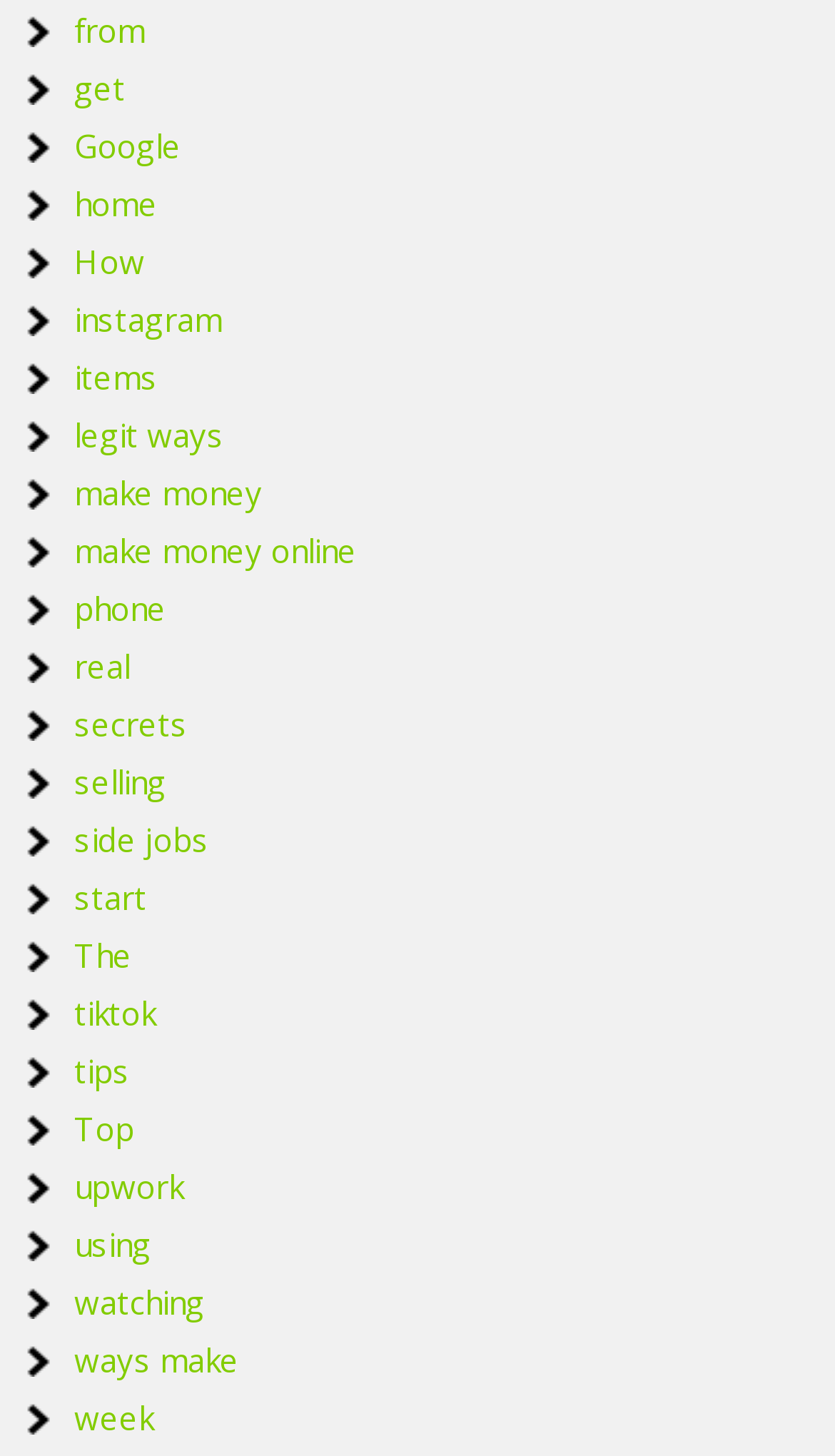Please provide the bounding box coordinates for the element that needs to be clicked to perform the instruction: "click on the 'make money online' link". The coordinates must consist of four float numbers between 0 and 1, formatted as [left, top, right, bottom].

[0.089, 0.364, 0.428, 0.393]